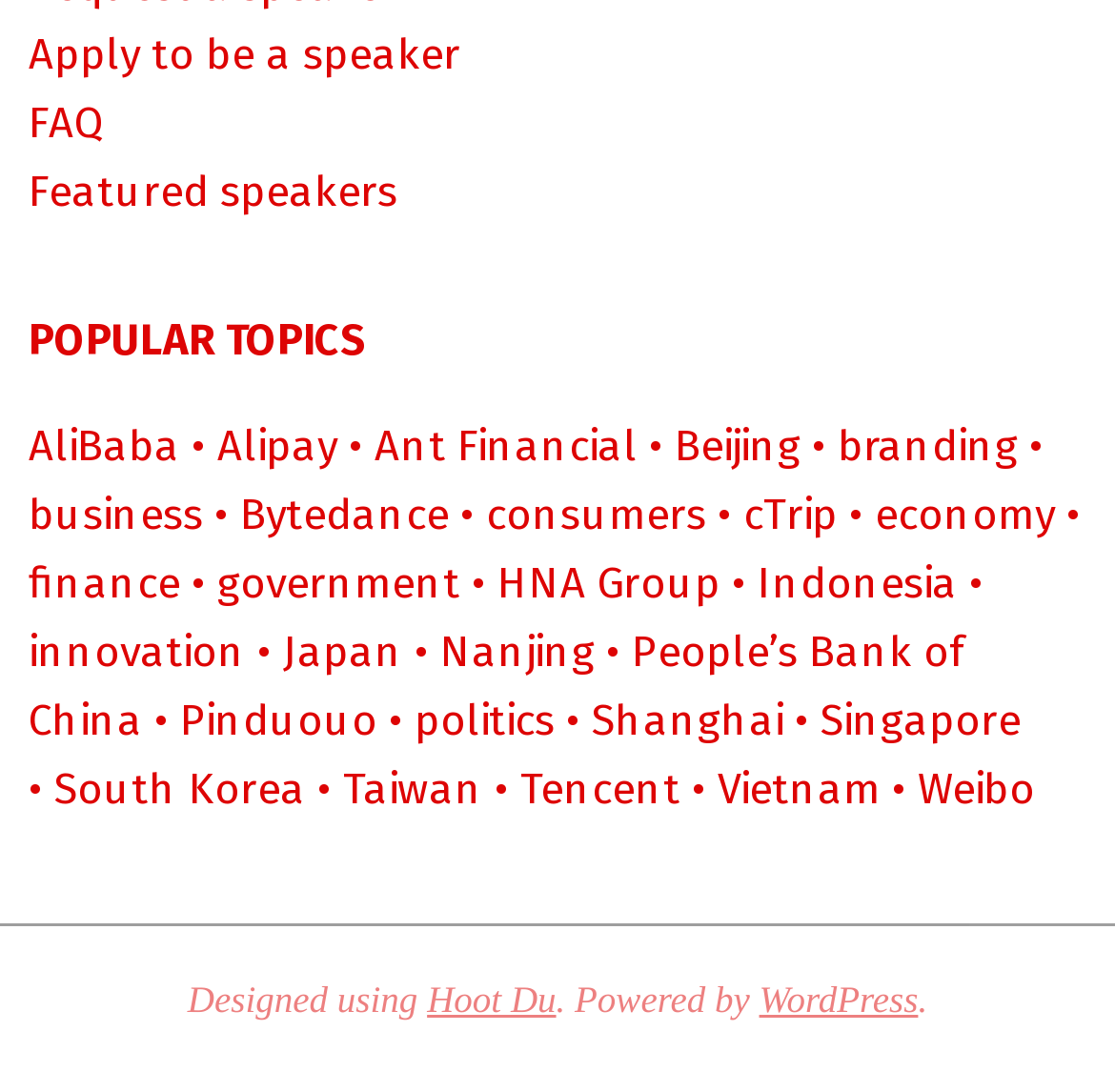Locate the bounding box coordinates of the element that should be clicked to fulfill the instruction: "Explore featured speakers".

[0.026, 0.151, 0.356, 0.198]